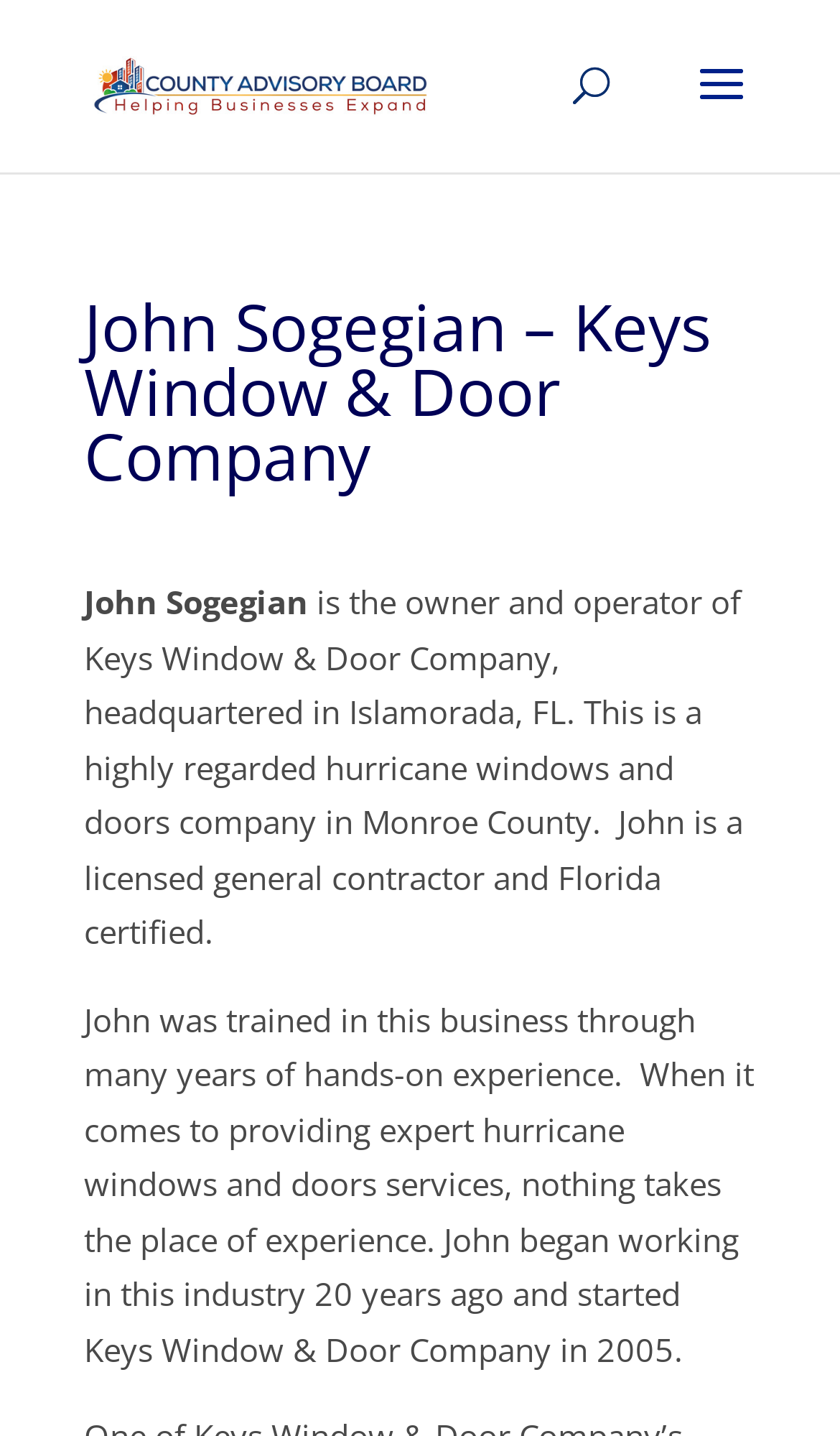Identify the text that serves as the heading for the webpage and generate it.

John Sogegian – Keys Window & Door Company